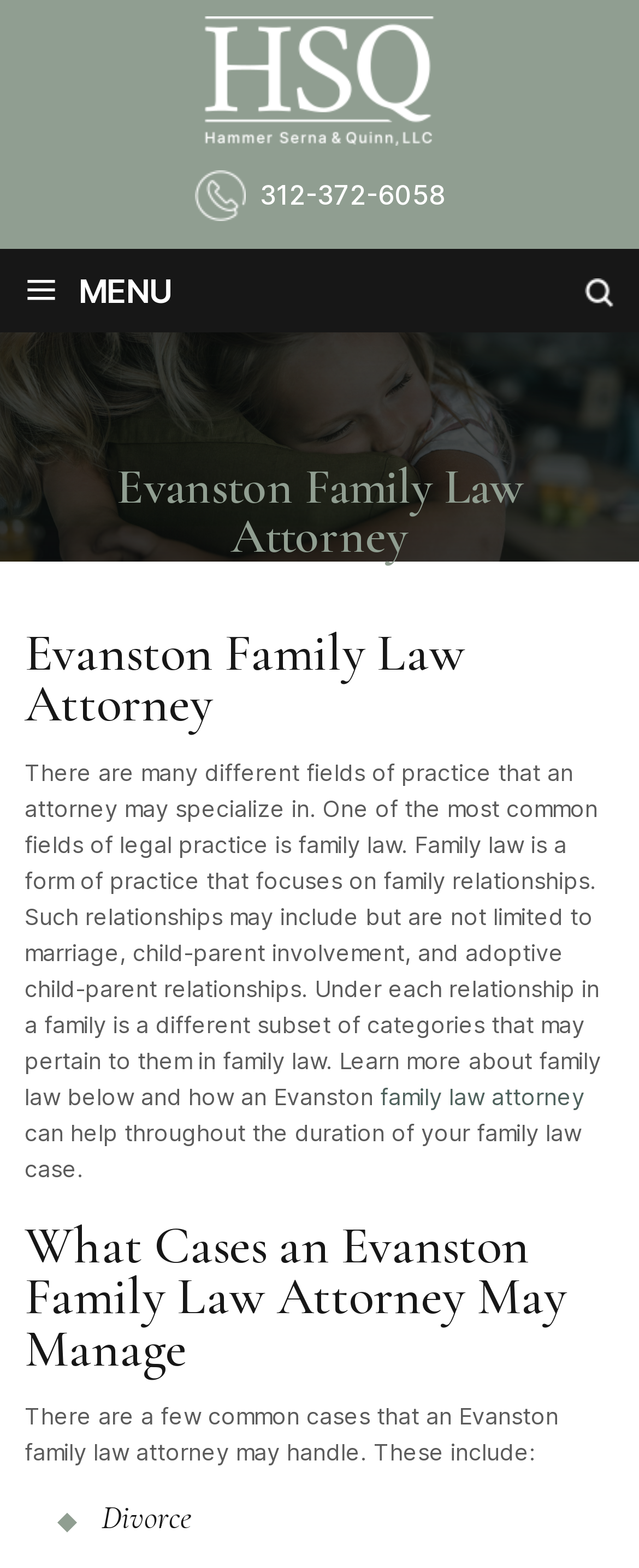What is one type of case an Evanston family law attorney may handle?
Based on the image, give a one-word or short phrase answer.

Divorce